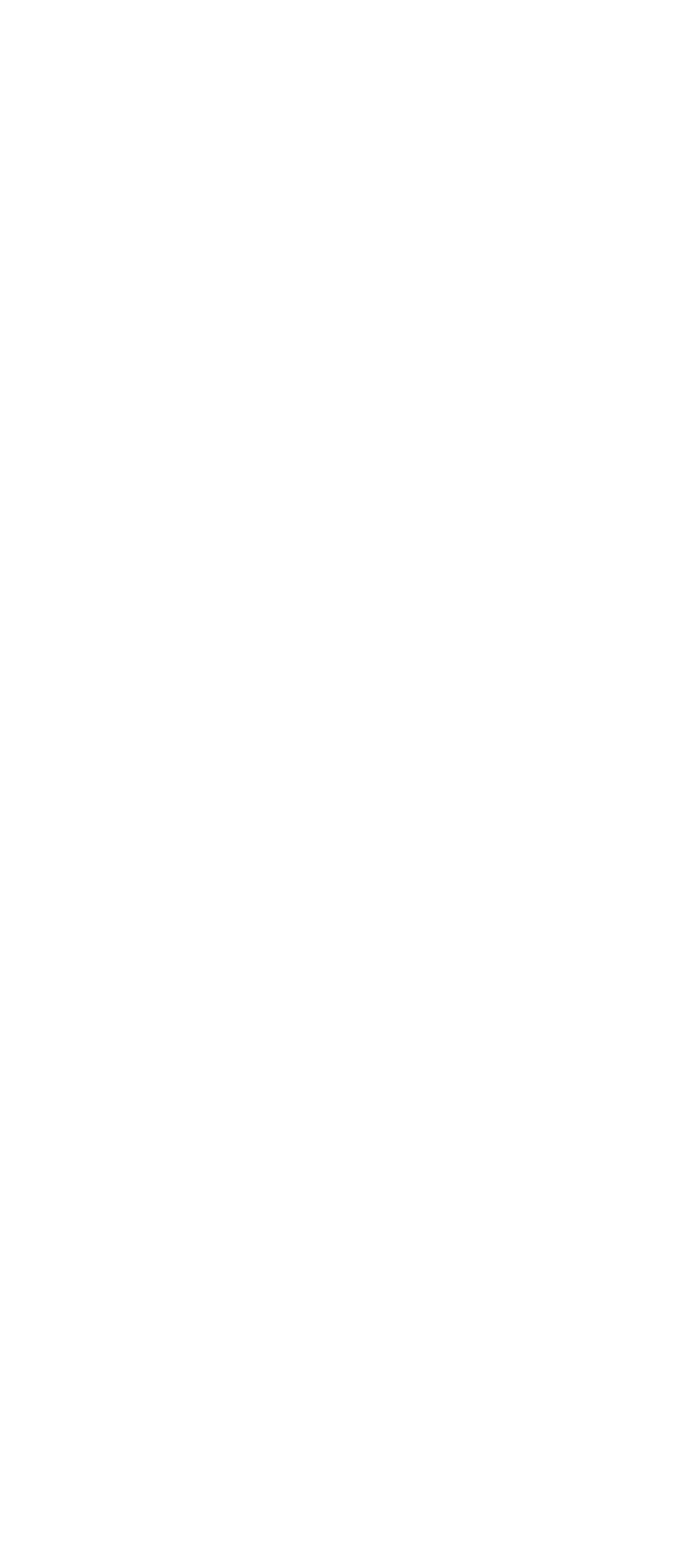Please identify the bounding box coordinates of the clickable area that will allow you to execute the instruction: "Learn about Amazon AWS Consulting".

[0.051, 0.377, 0.462, 0.399]